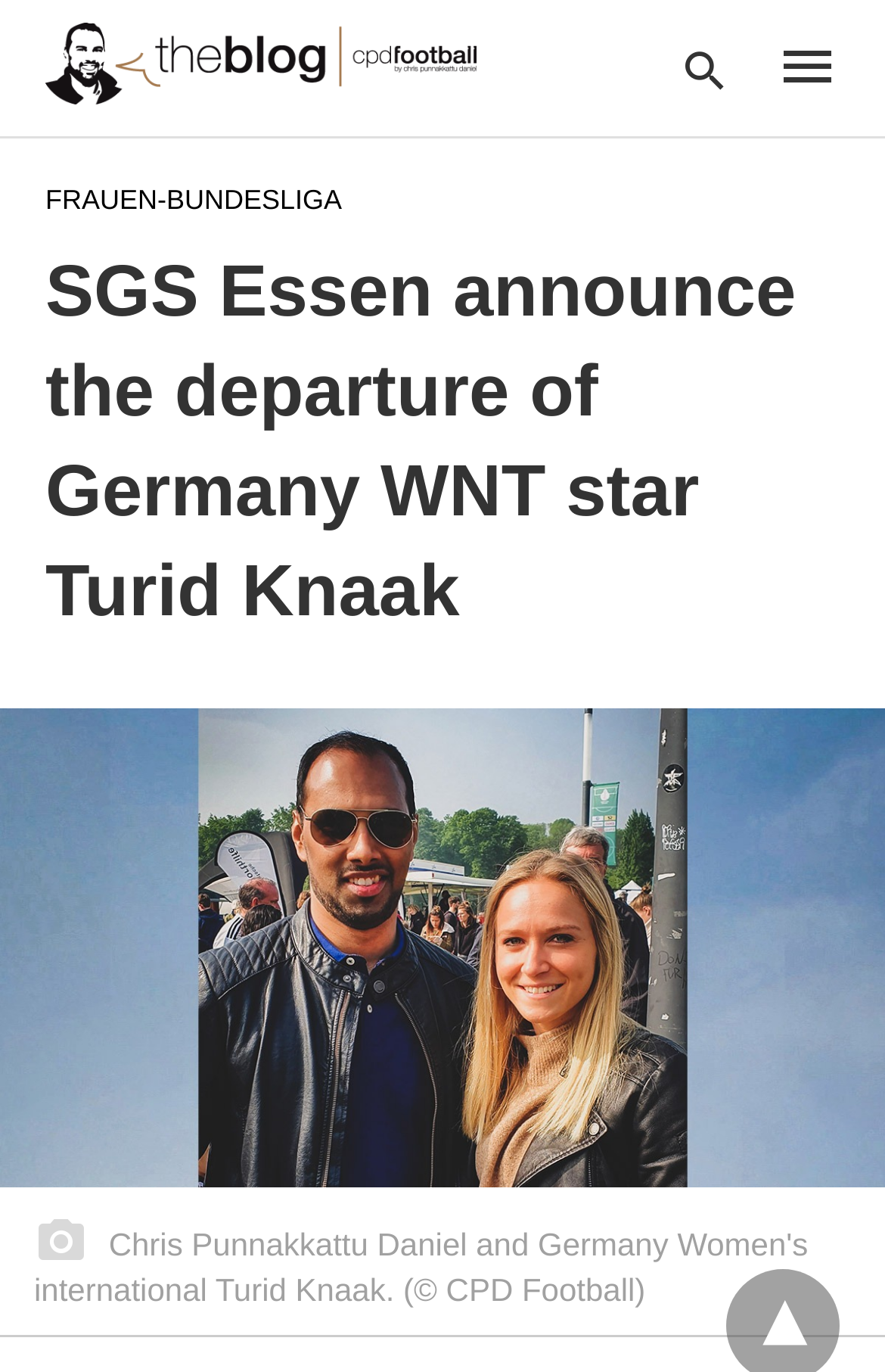Please provide a comprehensive answer to the question based on the screenshot: What is the team that Turid Knaak is departing from?

The answer can be found by looking at the heading element with the text 'SGS Essen announce the departure of Germany WNT star Turid Knaak' which is located at the top of the webpage, indicating that SGS Essen is the team that Turid Knaak is departing from.